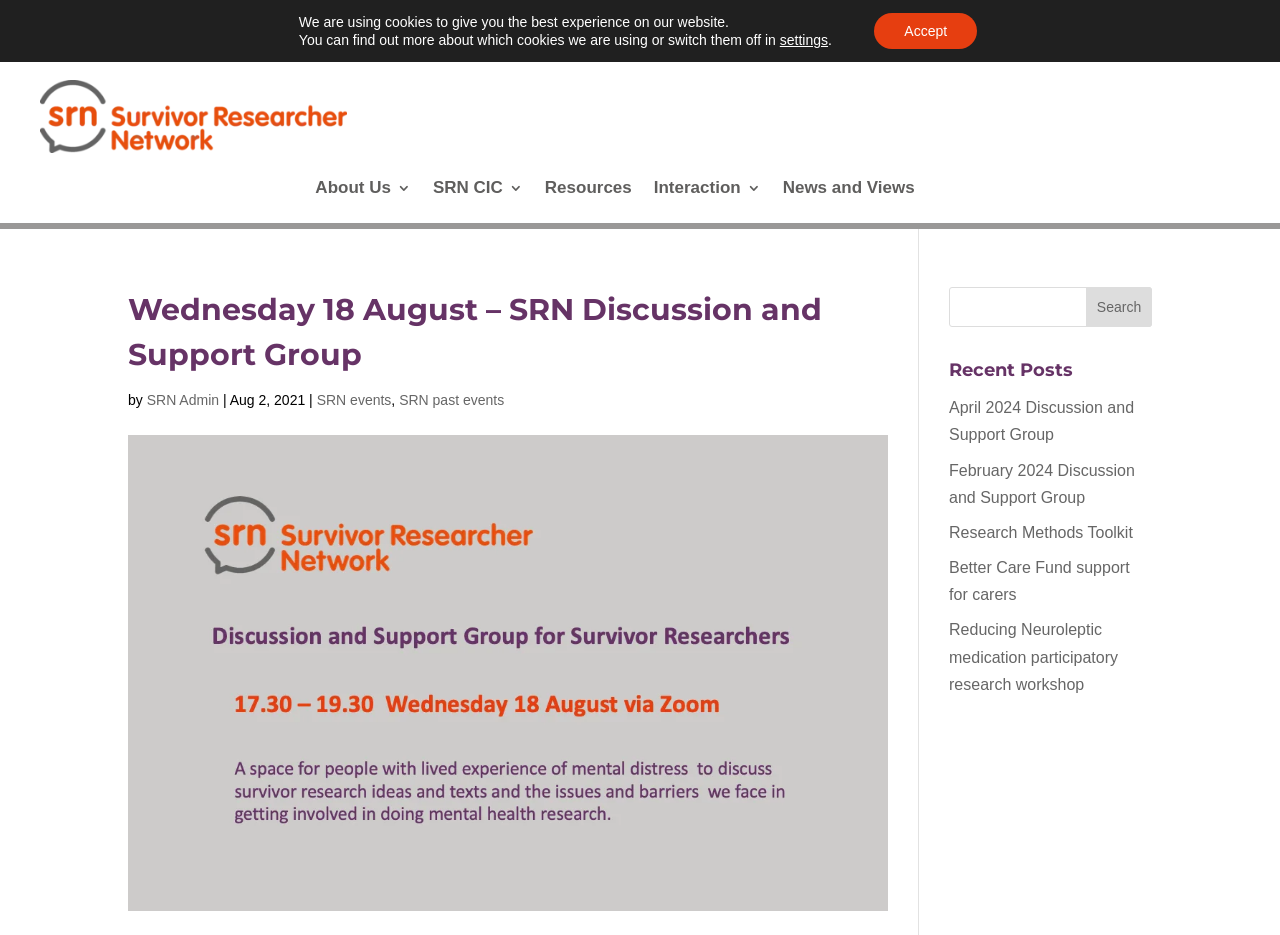Kindly provide the bounding box coordinates of the section you need to click on to fulfill the given instruction: "View the recent post 'April 2024 Discussion and Support Group'".

[0.741, 0.427, 0.886, 0.474]